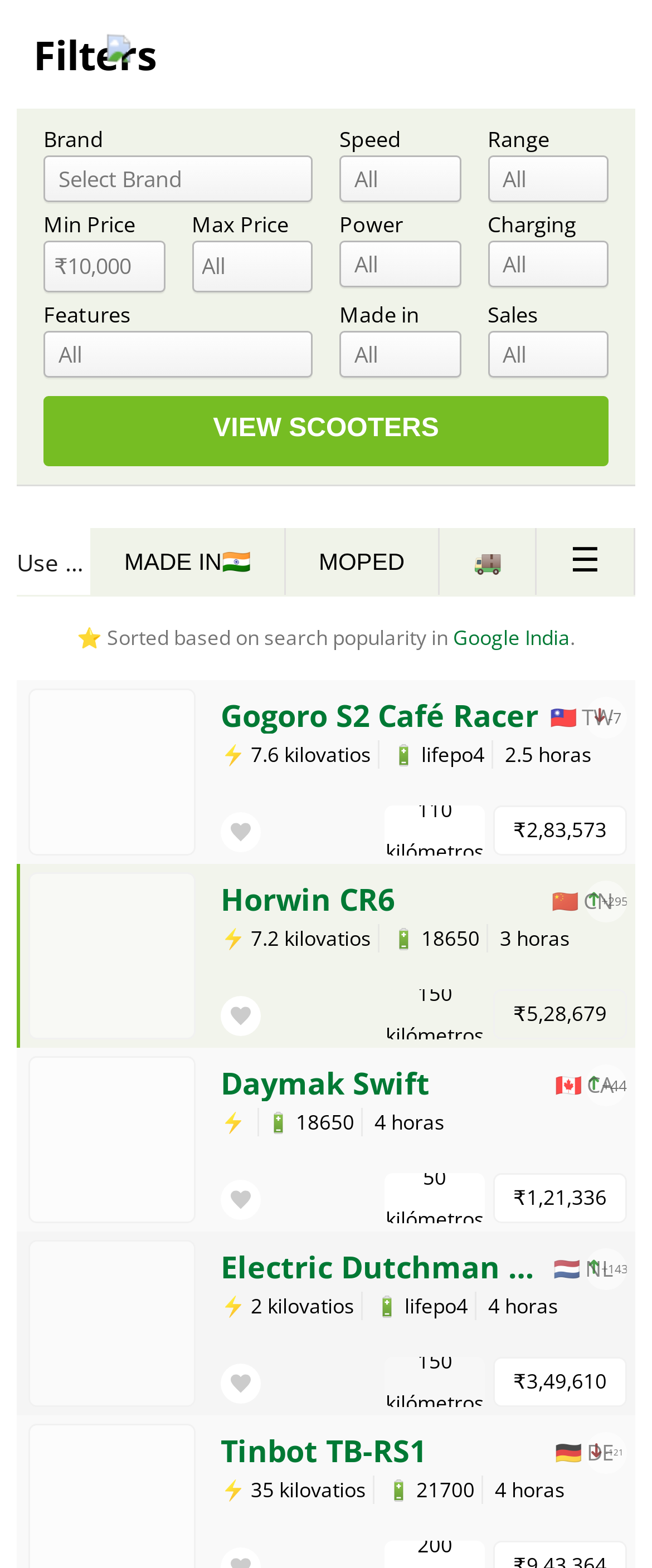Please find the bounding box coordinates of the element that needs to be clicked to perform the following instruction: "Filter by speed". The bounding box coordinates should be four float numbers between 0 and 1, represented as [left, top, right, bottom].

[0.521, 0.099, 0.706, 0.129]